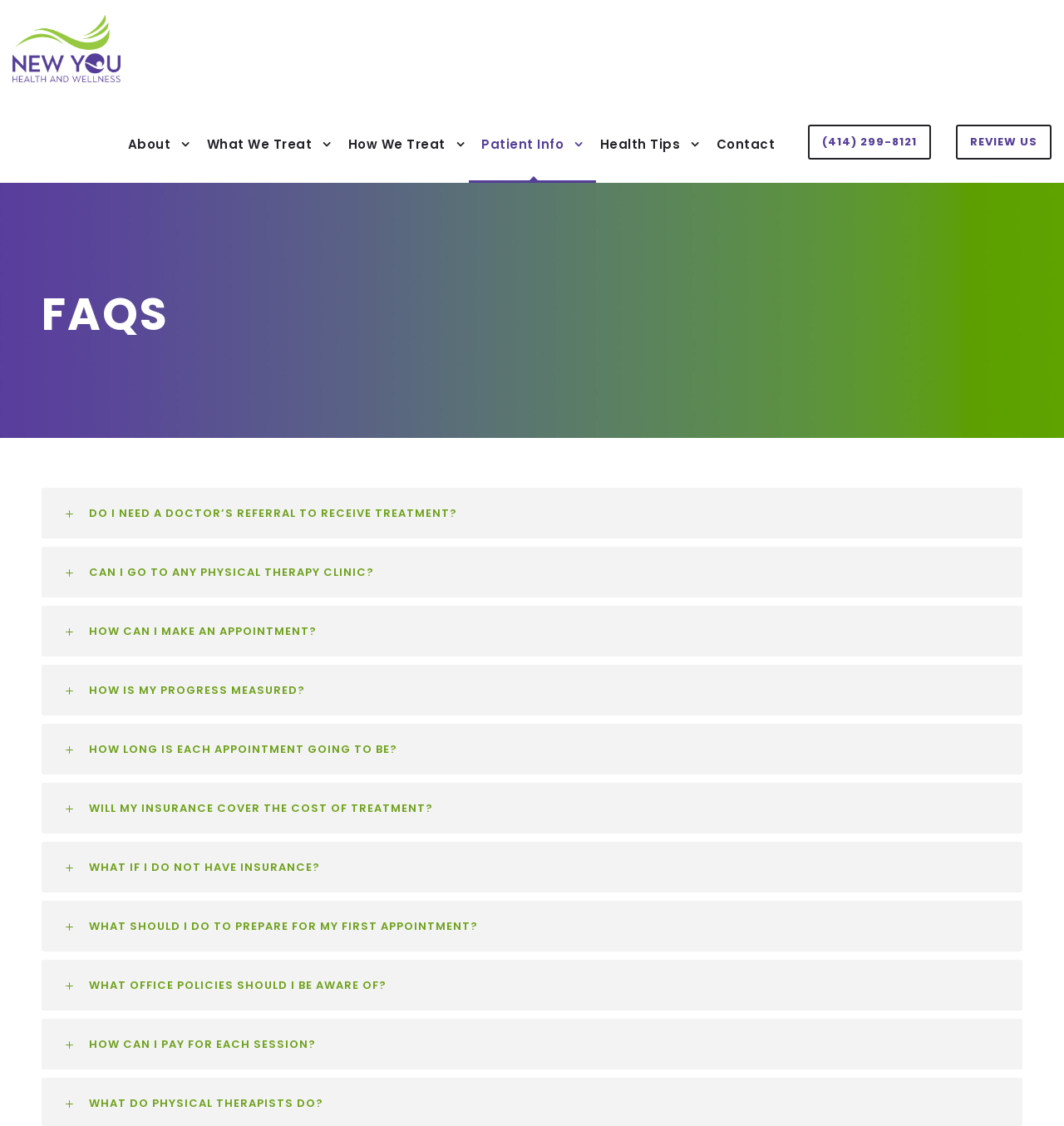How many FAQs are listed on this webpage?
Examine the screenshot and reply with a single word or phrase.

11